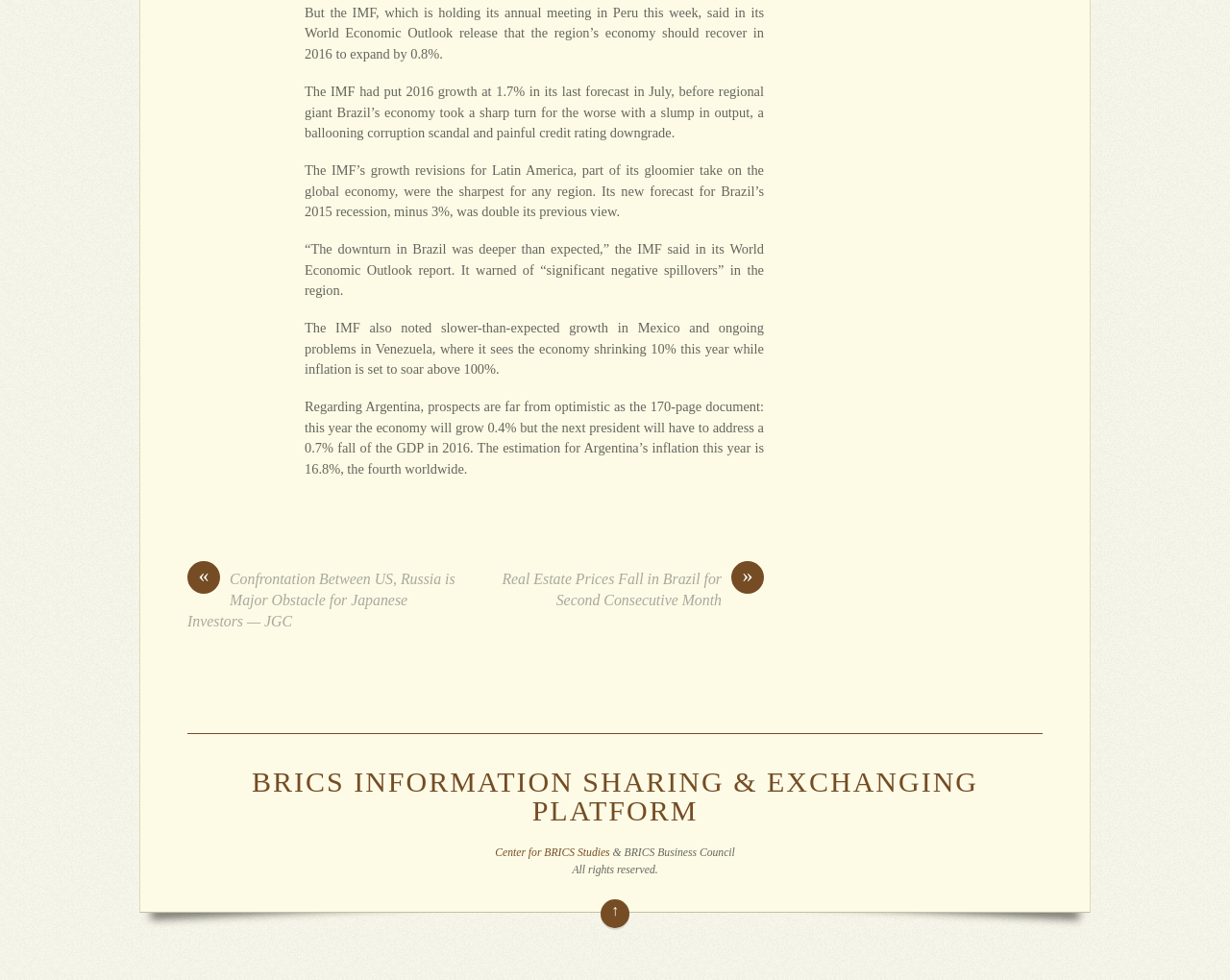Mark the bounding box of the element that matches the following description: "↑ Back to top".

[0.488, 0.918, 0.512, 0.947]